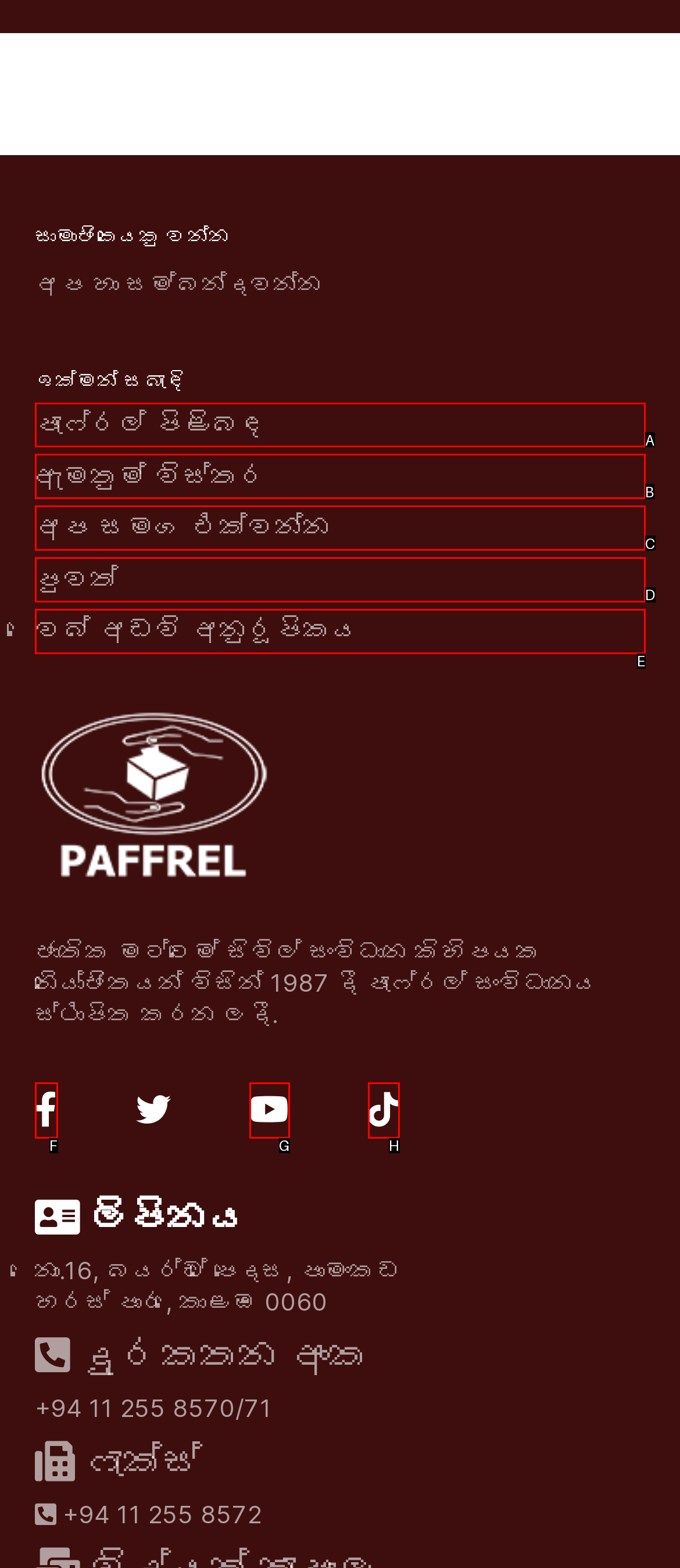Match the element description: ඇමතුම් විස්තර to the correct HTML element. Answer with the letter of the selected option.

B